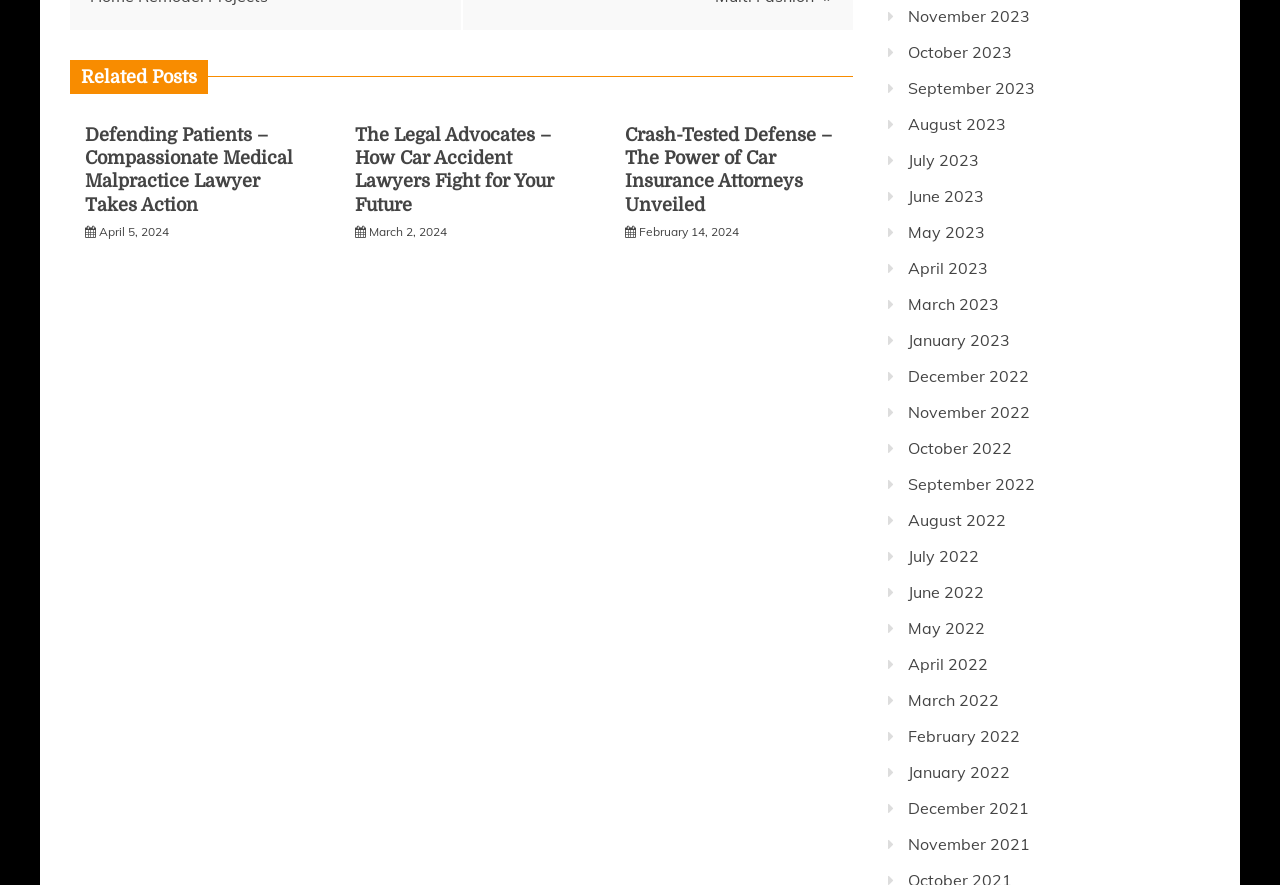Please identify the bounding box coordinates of the element I should click to complete this instruction: 'Read 'The Legal Advocates – How Car Accident Lawyers Fight for Your Future''. The coordinates should be given as four float numbers between 0 and 1, like this: [left, top, right, bottom].

[0.277, 0.141, 0.433, 0.243]